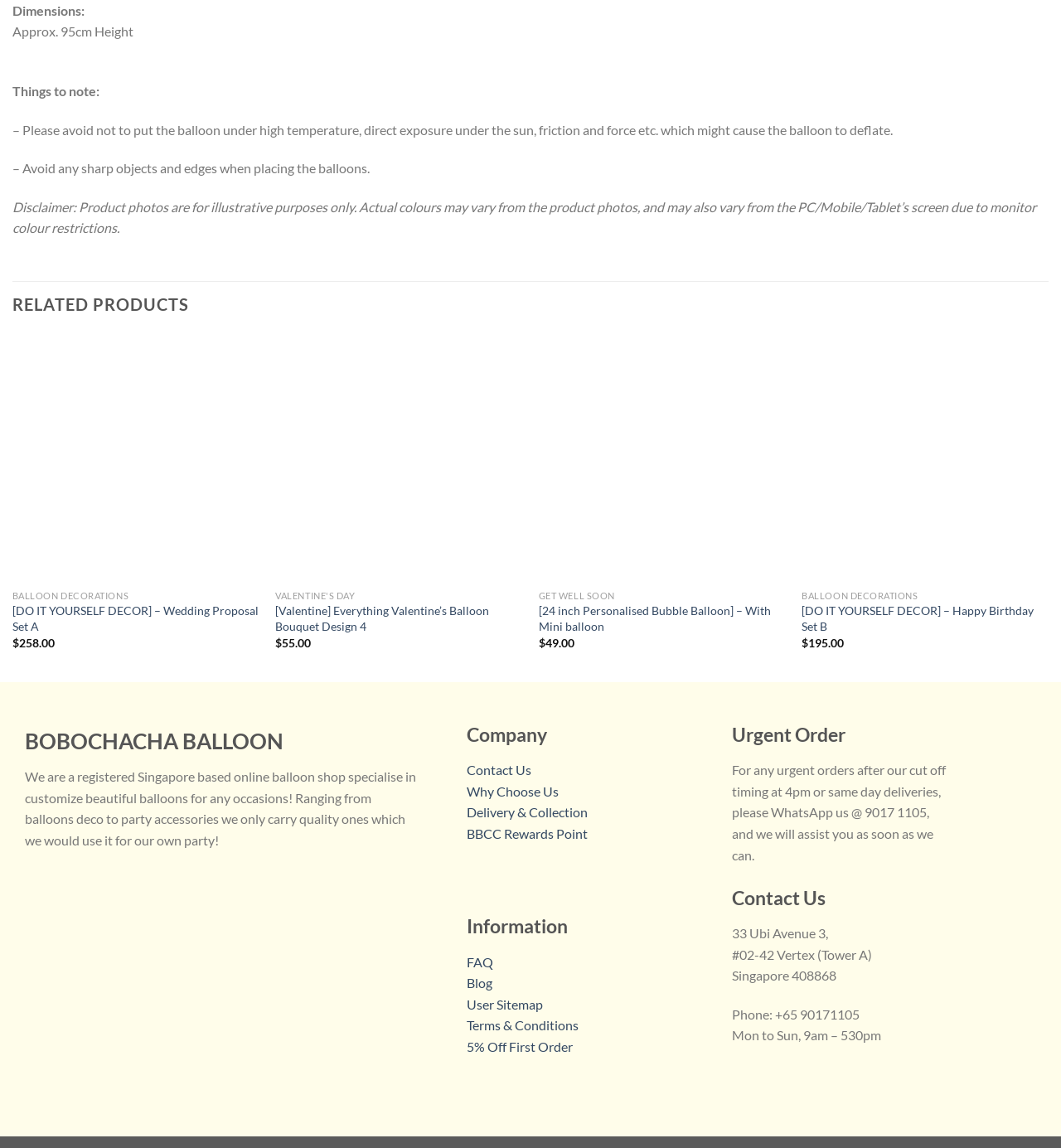Please give a short response to the question using one word or a phrase:
What is the company's address?

33 Ubi Avenue 3, #02-42 Vertex (Tower A), Singapore 408868